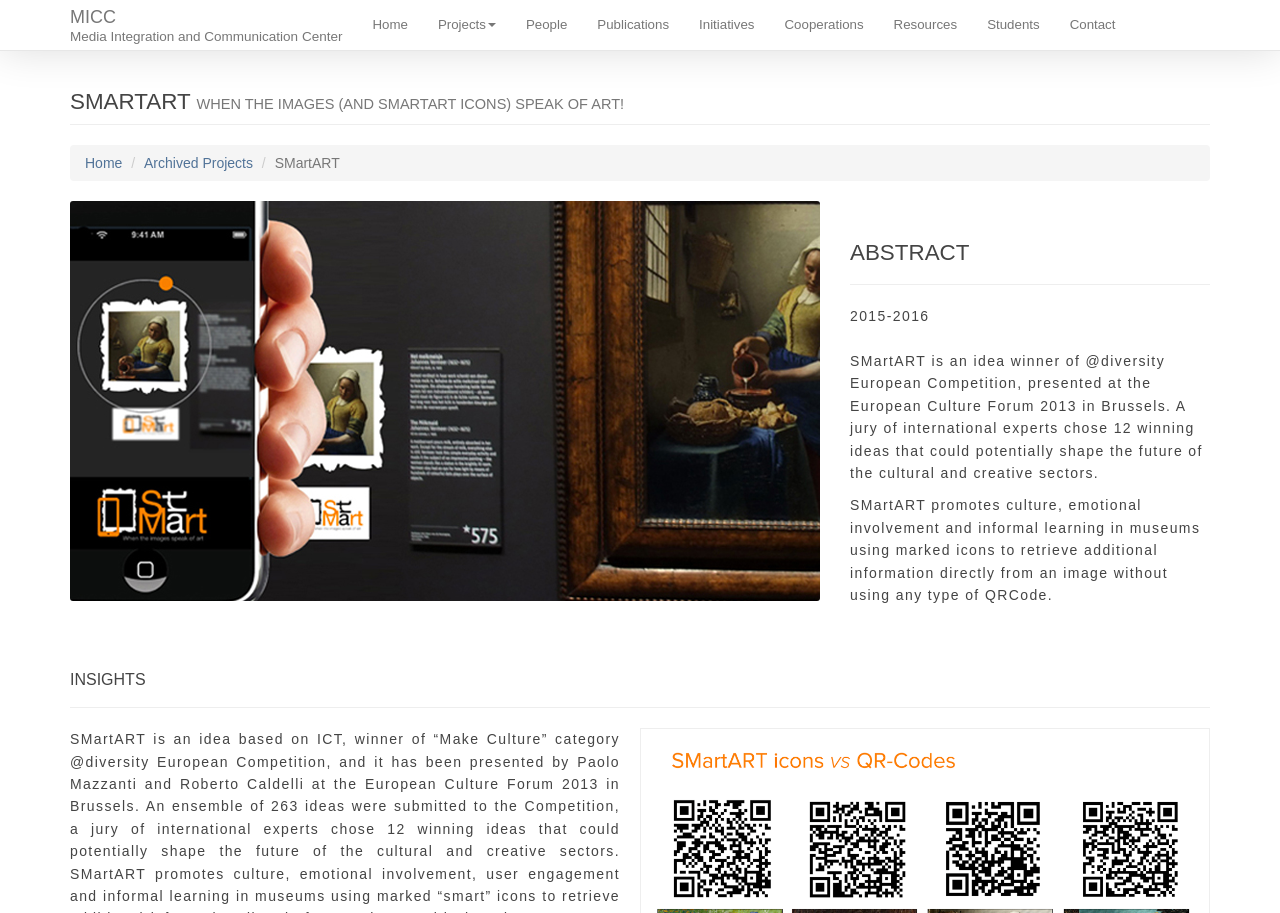What is the section title above the text '2015-2016'?
Please give a detailed and elaborate explanation in response to the question.

The section title above the text '2015-2016' is 'ABSTRACT', which is a heading element on the webpage, indicating that the following text is an abstract or summary of the project.